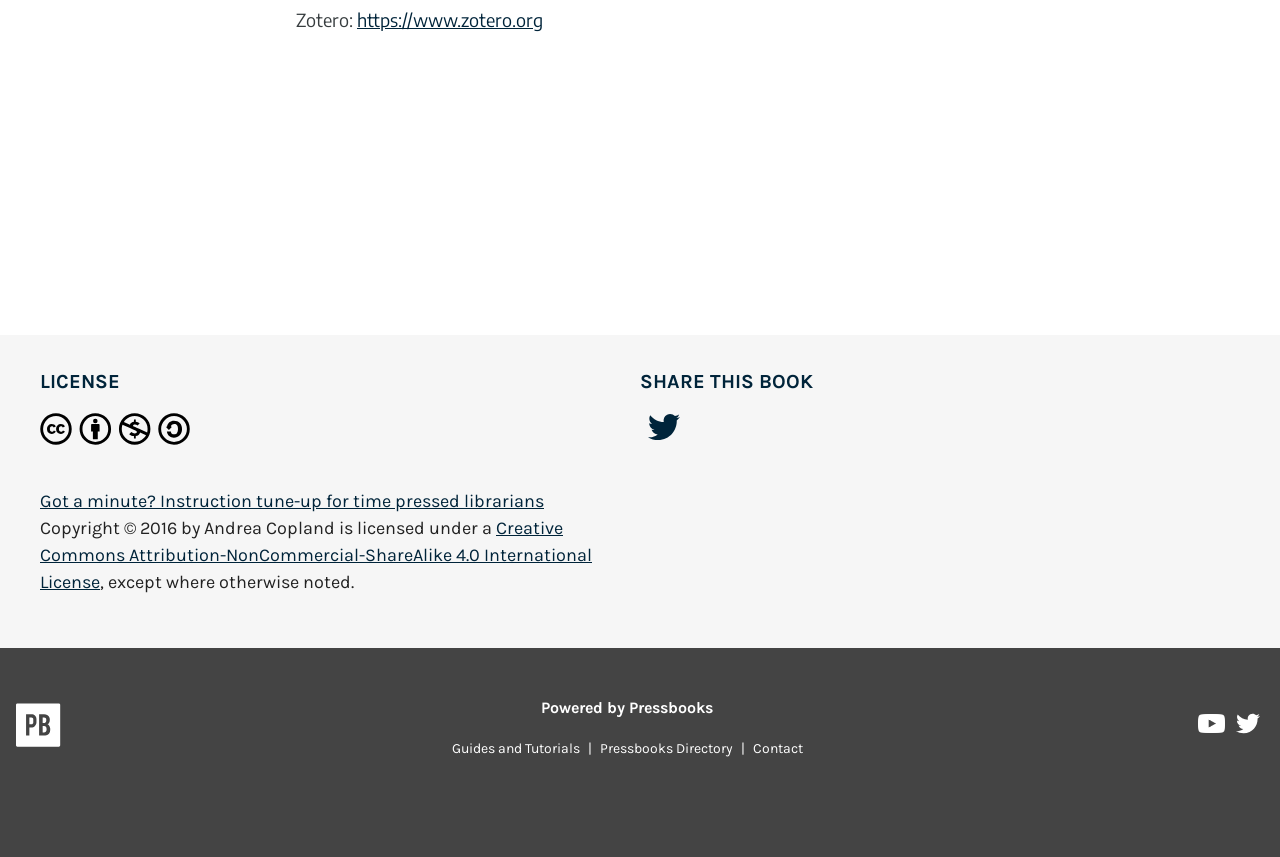Please mark the clickable region by giving the bounding box coordinates needed to complete this instruction: "Contact".

[0.582, 0.864, 0.633, 0.884]